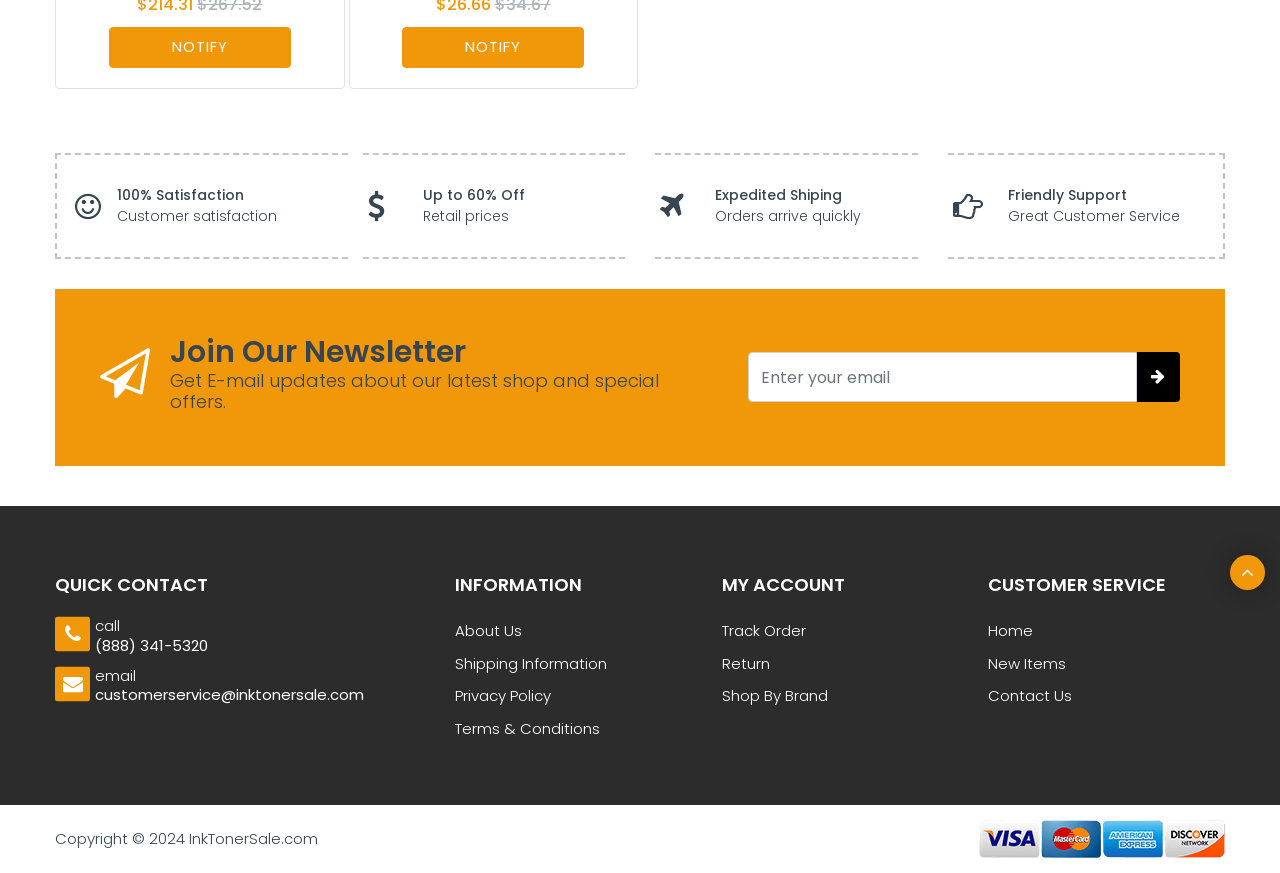Identify the bounding box coordinates for the UI element described as: "name="email" placeholder="Enter your email"". The coordinates should be provided as four floats between 0 and 1: [left, top, right, bottom].

[0.584, 0.403, 0.888, 0.461]